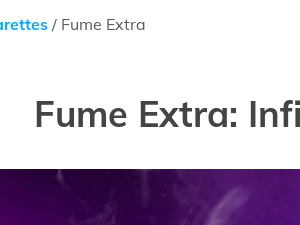Convey all the details present in the image.

The image prominently displays the title "Fume Extra: Infinite," likely referring to a specific product line within the vaping category. The text appears in a bold, modern font that captures attention, set against a striking purple background that suggests a sense of vibrancy. The overall aesthetic hints at an upscale, contemporary vaping experience, appealing to enthusiasts seeking innovative vaping solutions. Above the title, a breadcrumb trail indicates navigation, showing the viewer is exploring options under the broader categories of "Vaping" and "E-Cigarettes." This design layout emphasizes clarity and accessibility for users looking to delve into more detailed information or reviews related to the Fume Extra product.